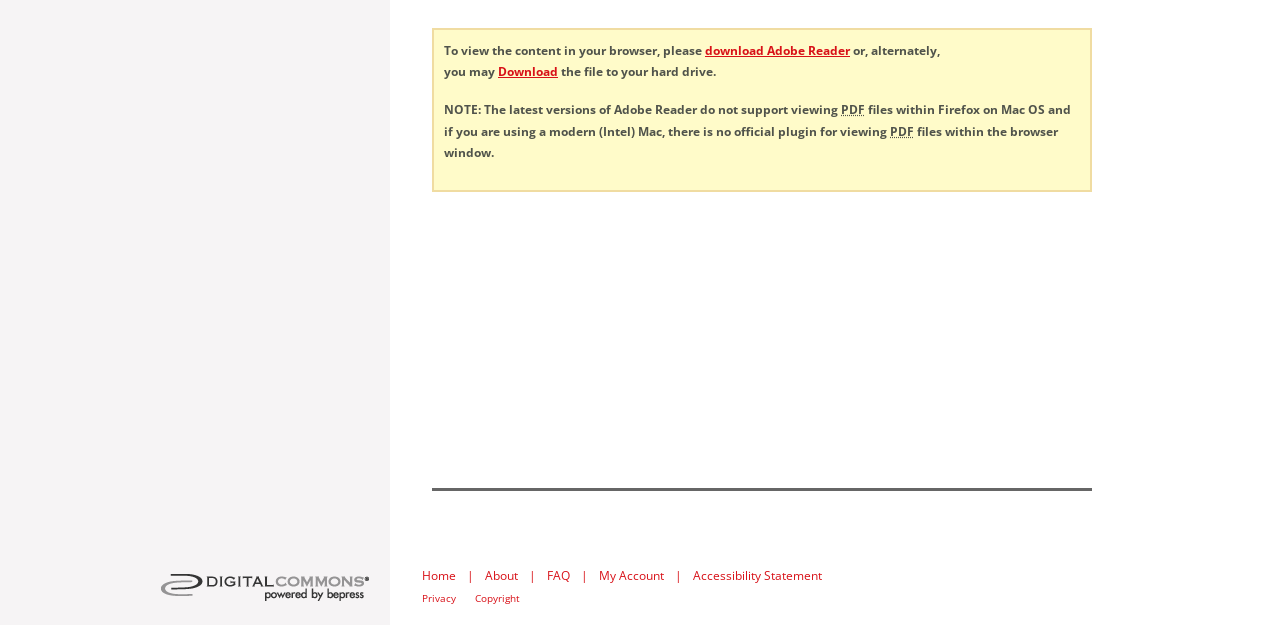Show me the bounding box coordinates of the clickable region to achieve the task as per the instruction: "go to Home".

[0.33, 0.908, 0.356, 0.935]